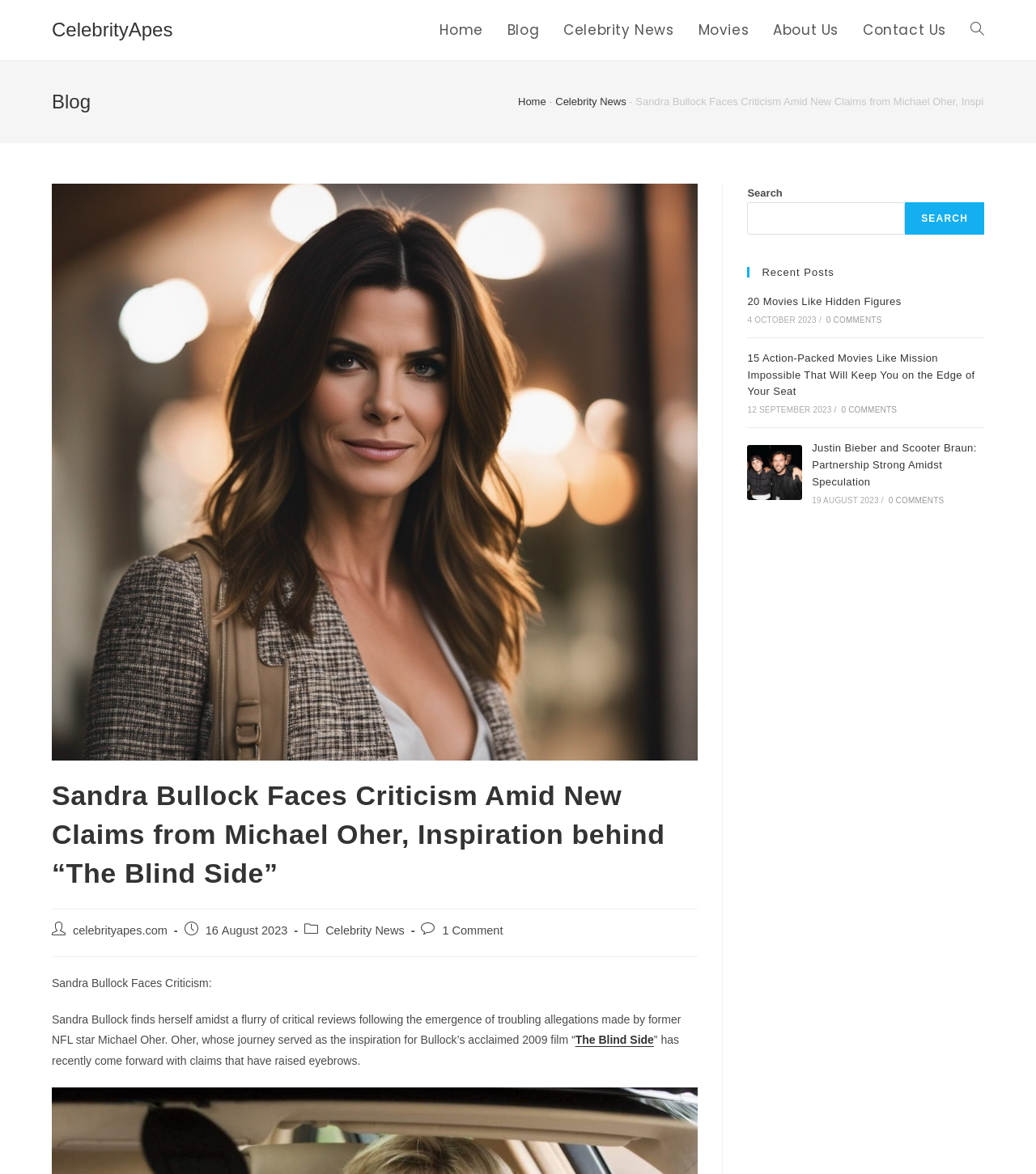Use a single word or phrase to respond to the question:
What is the category of the current post?

Celebrity News